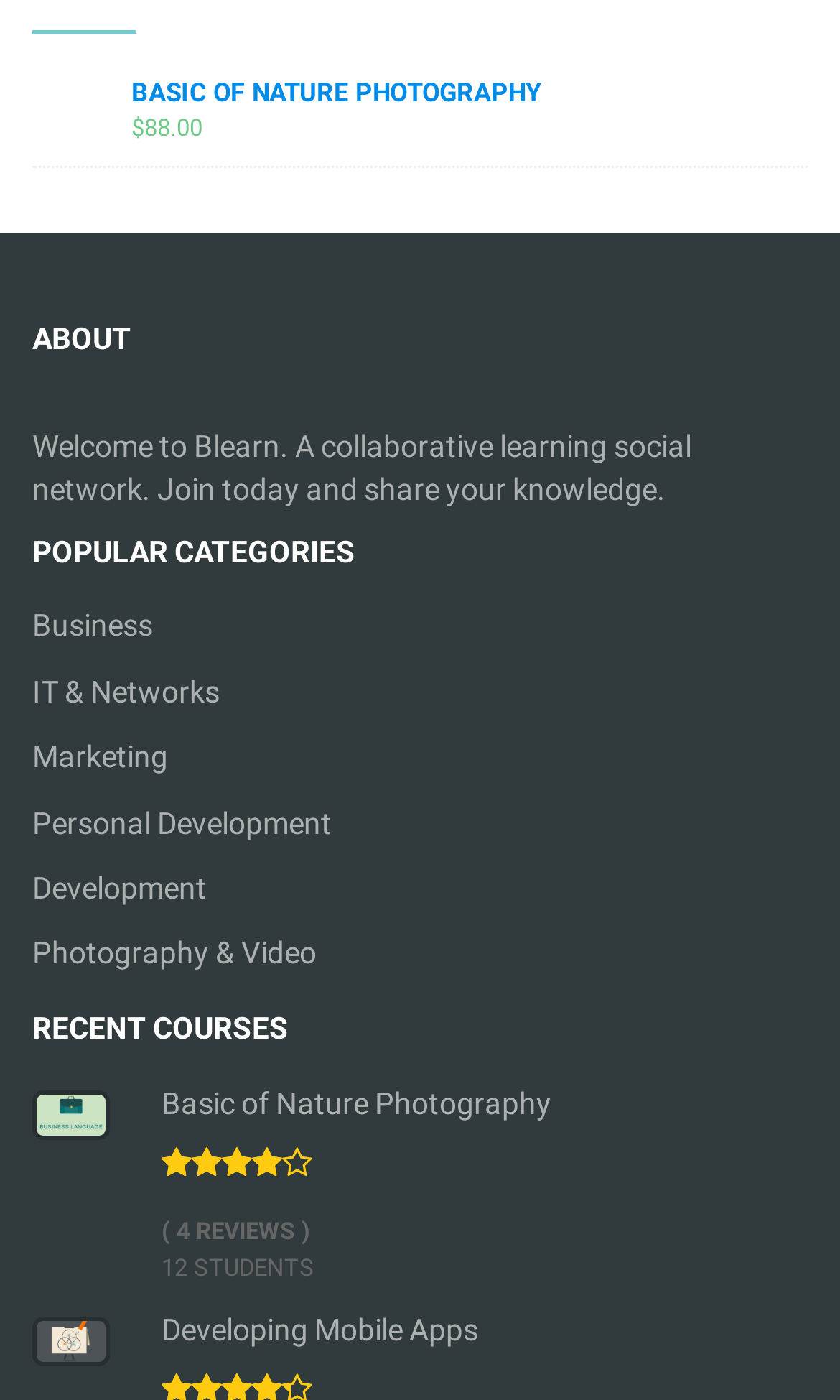Please predict the bounding box coordinates (top-left x, top-left y, bottom-right x, bottom-right y) for the UI element in the screenshot that fits the description: Toggle Menu

None